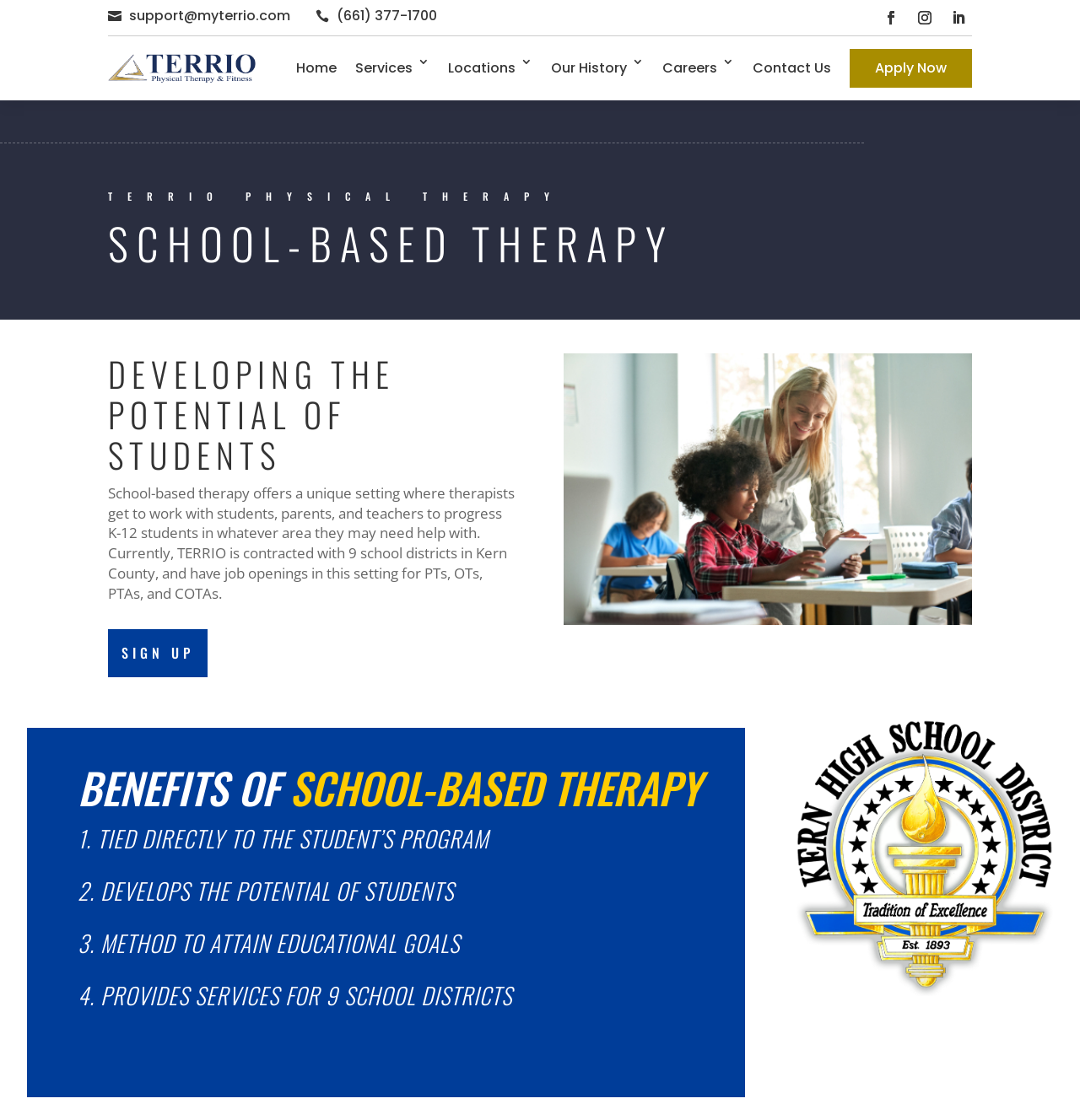Find the bounding box coordinates of the clickable area that will achieve the following instruction: "Apply for a job".

[0.787, 0.044, 0.9, 0.078]